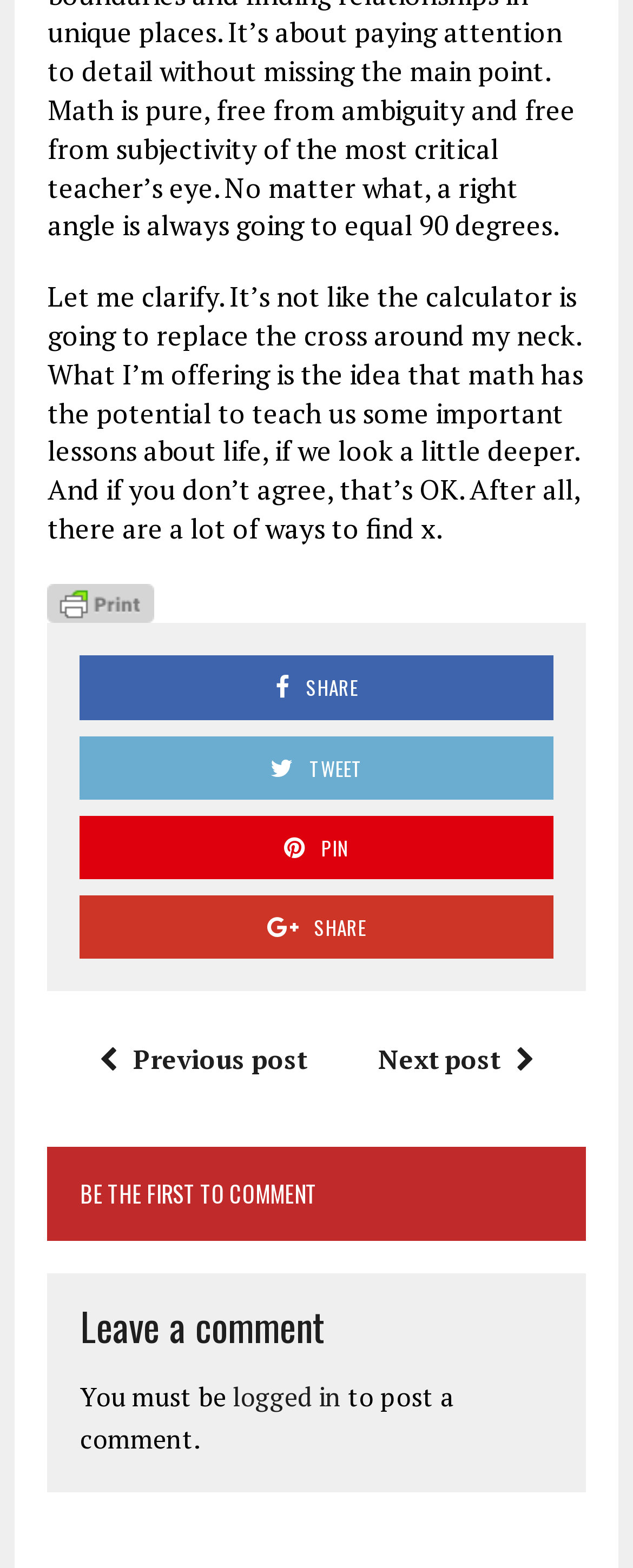What is the author's intention in this article?
Please respond to the question with a detailed and thorough explanation.

The author is trying to convey that math can teach us important life lessons if we look deeper, as stated in the StaticText element with ID 185.